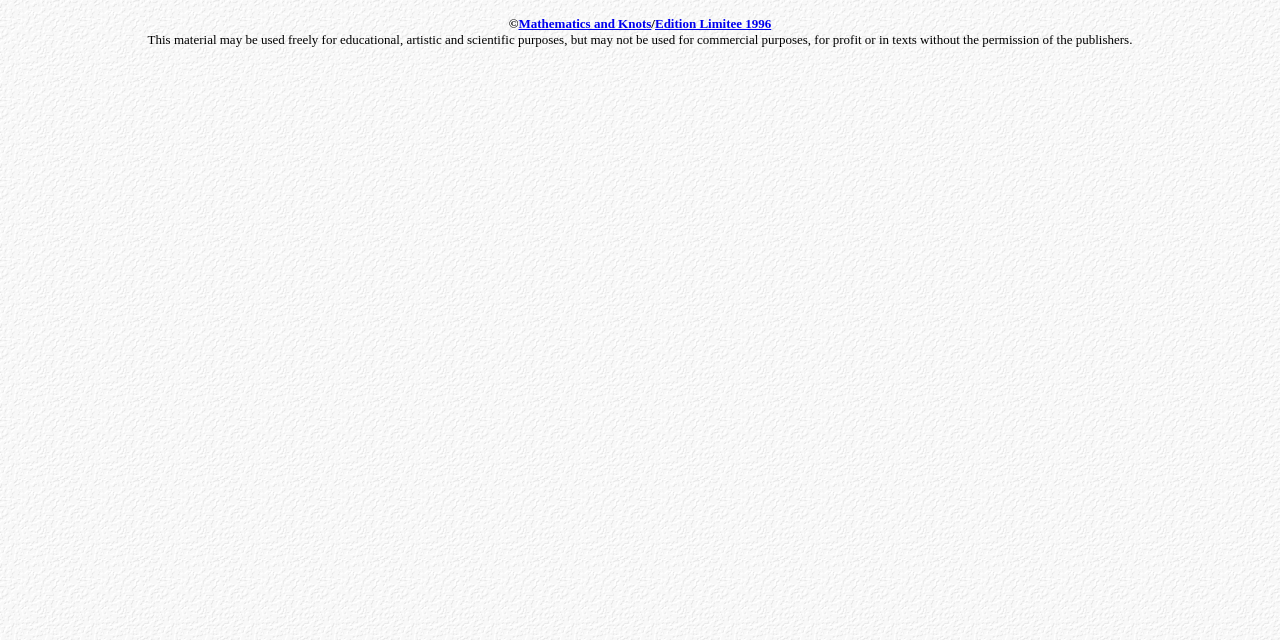Give the bounding box coordinates for the element described as: "Edition Limitee 1996".

[0.512, 0.025, 0.603, 0.048]